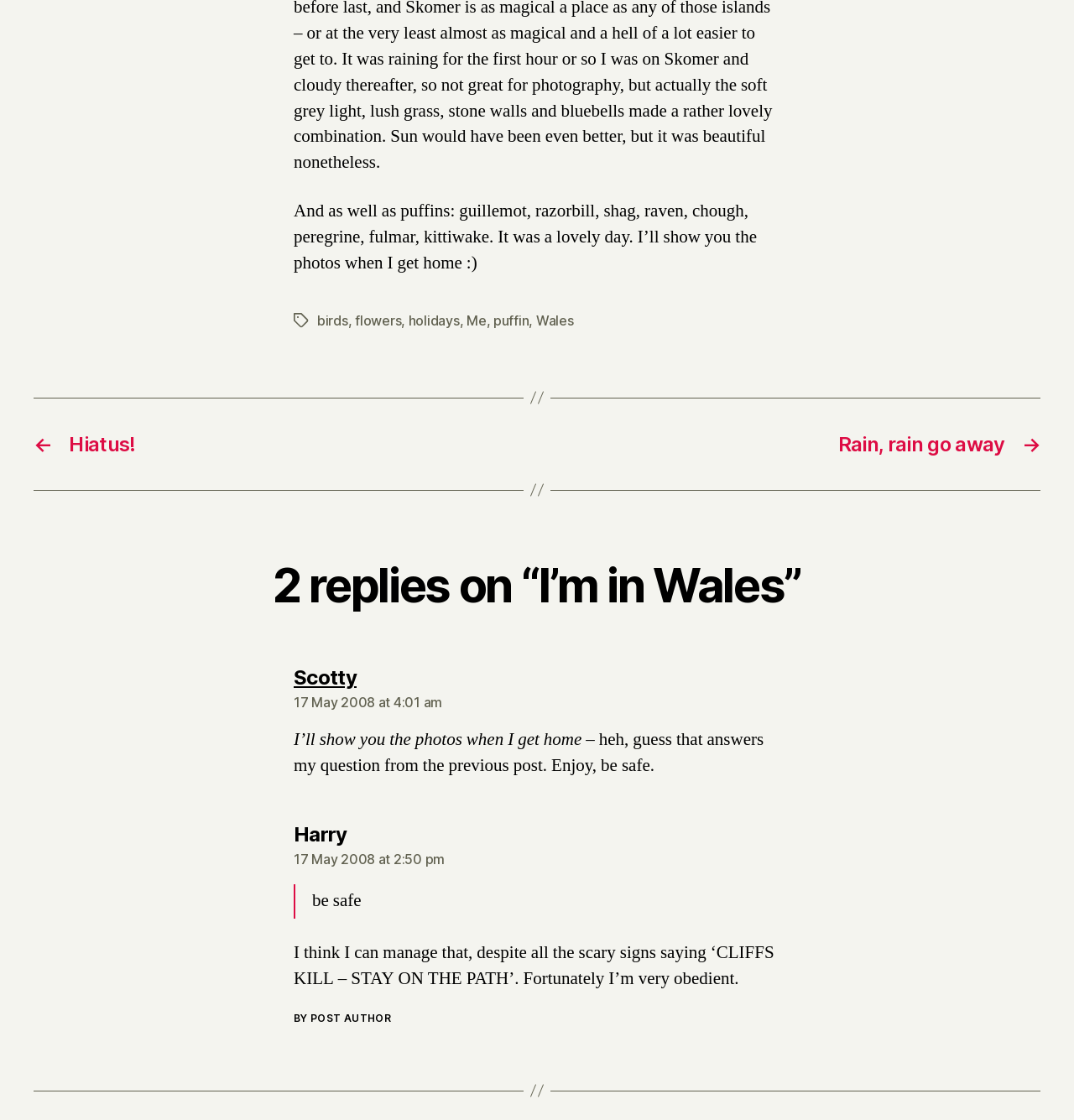How many replies are there on this post?
Using the image as a reference, answer the question with a short word or phrase.

2